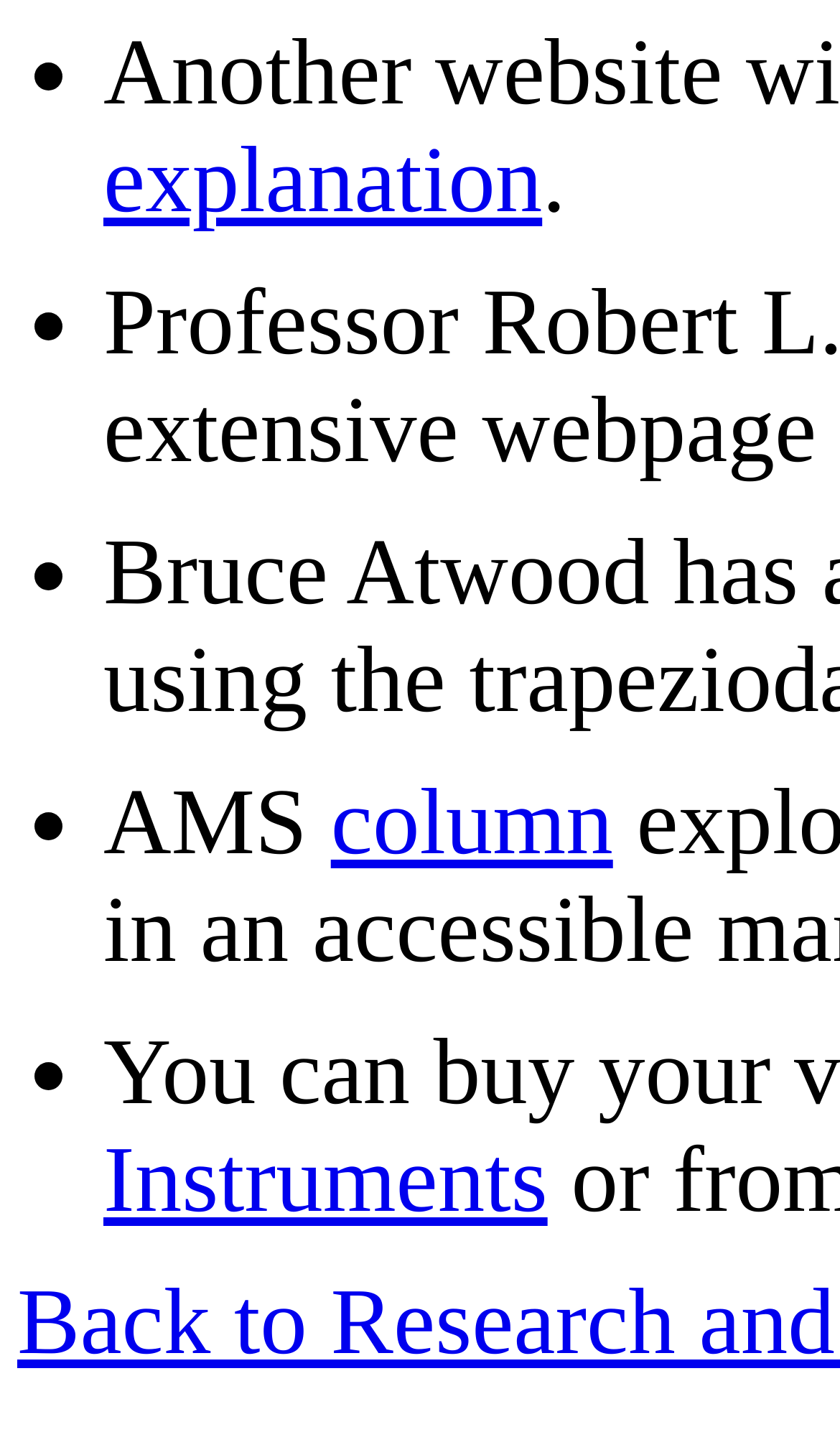Identify the bounding box coordinates for the UI element that matches this description: "column".

[0.394, 0.532, 0.73, 0.604]